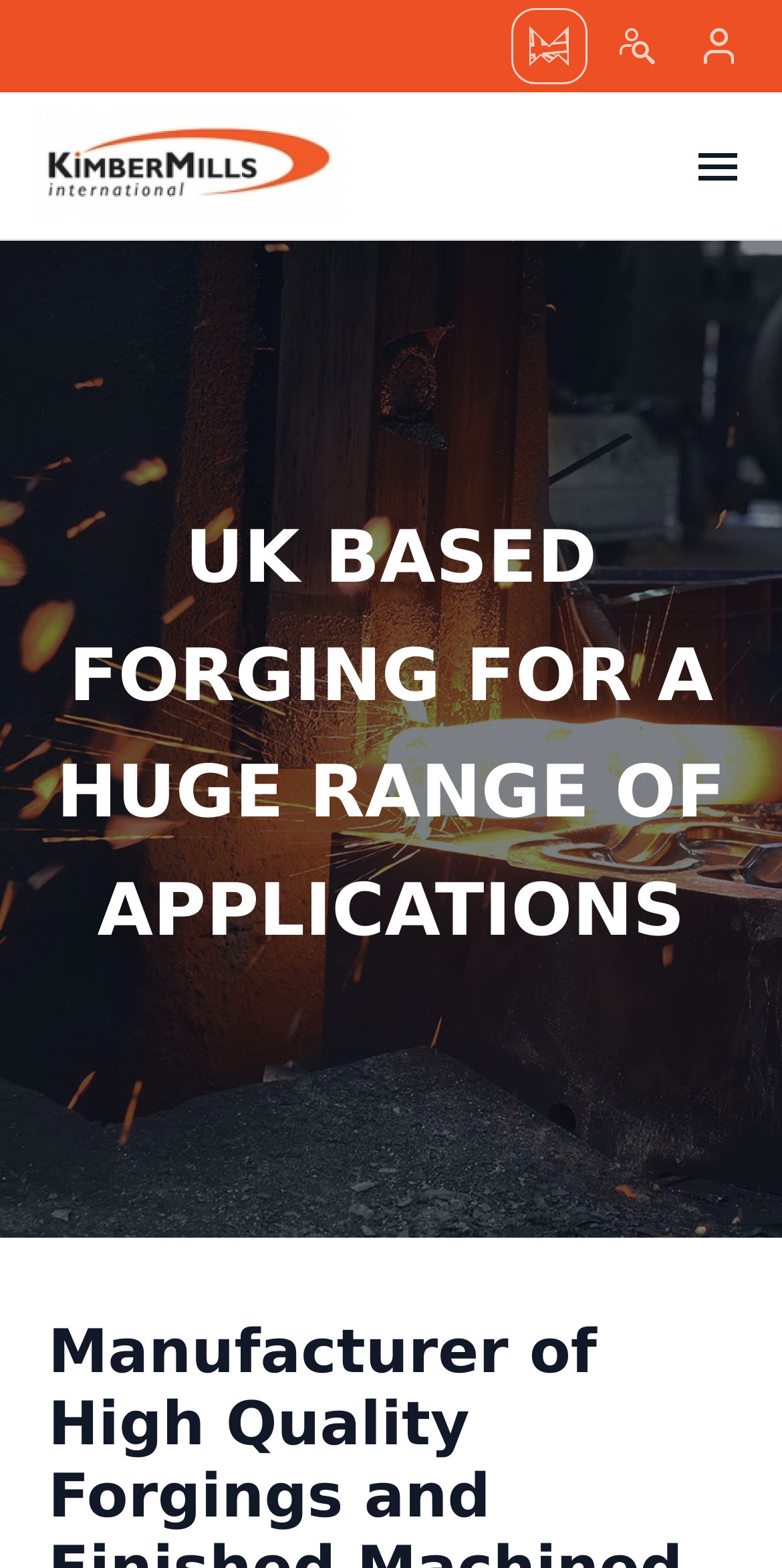Generate the title text from the webpage.

UK BASED FORGING FOR A HUGE RANGE OF APPLICATIONS